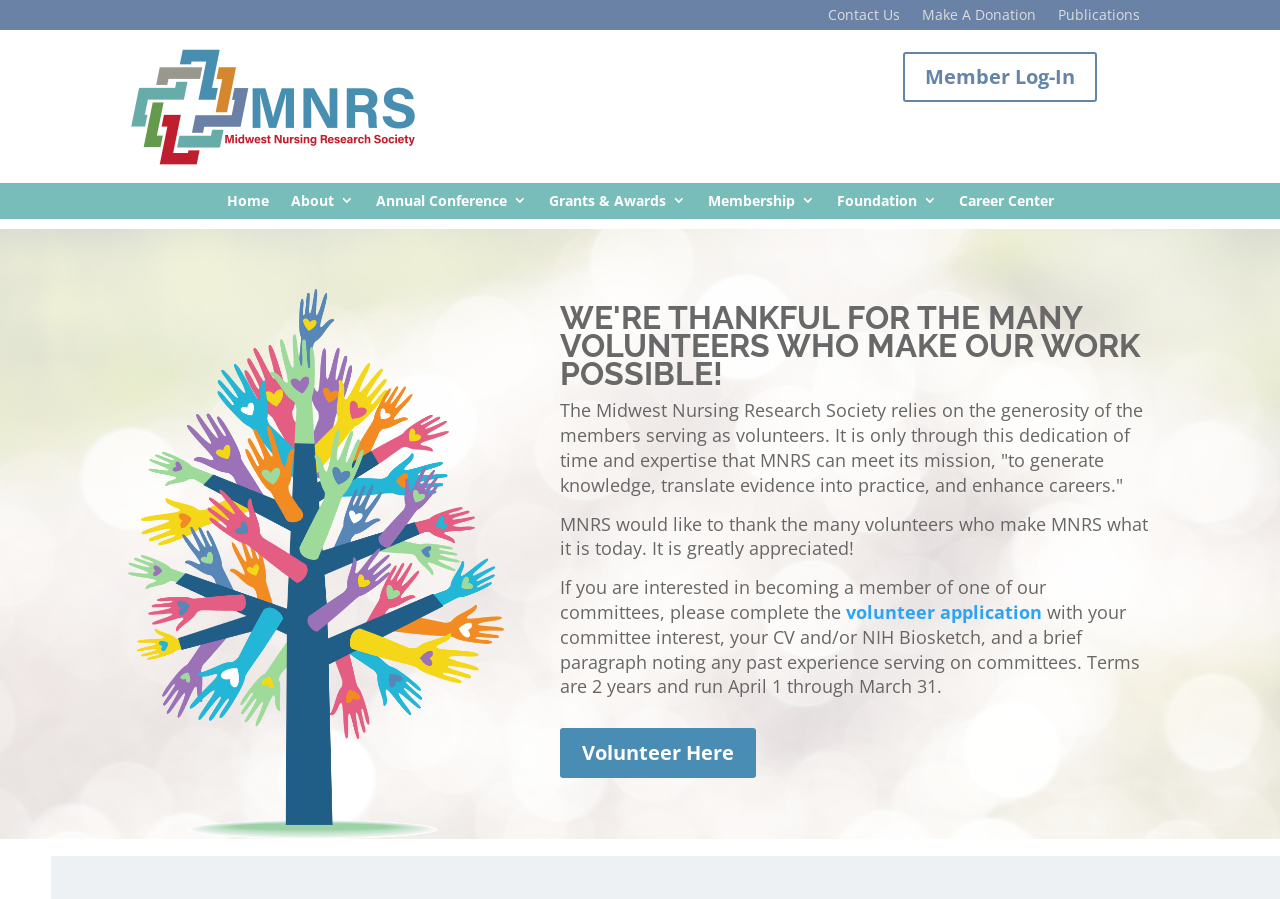Bounding box coordinates are specified in the format (top-left x, top-left y, bottom-right x, bottom-right y). All values are floating point numbers bounded between 0 and 1. Please provide the bounding box coordinate of the region this sentence describes: Volunteer Here

[0.438, 0.81, 0.591, 0.866]